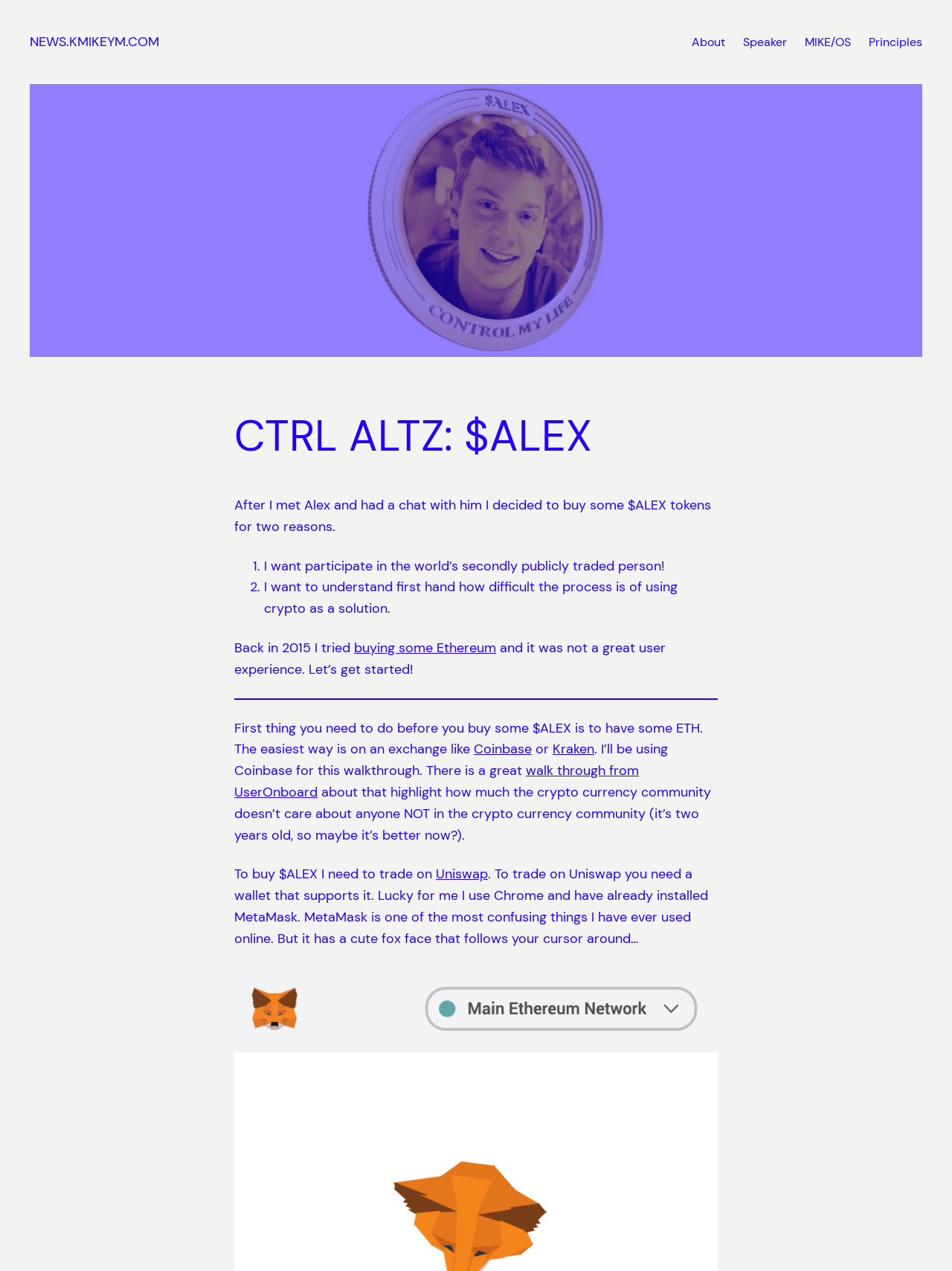Please specify the bounding box coordinates of the clickable region necessary for completing the following instruction: "Learn about MIKE/OS". The coordinates must consist of four float numbers between 0 and 1, i.e., [left, top, right, bottom].

[0.845, 0.025, 0.894, 0.04]